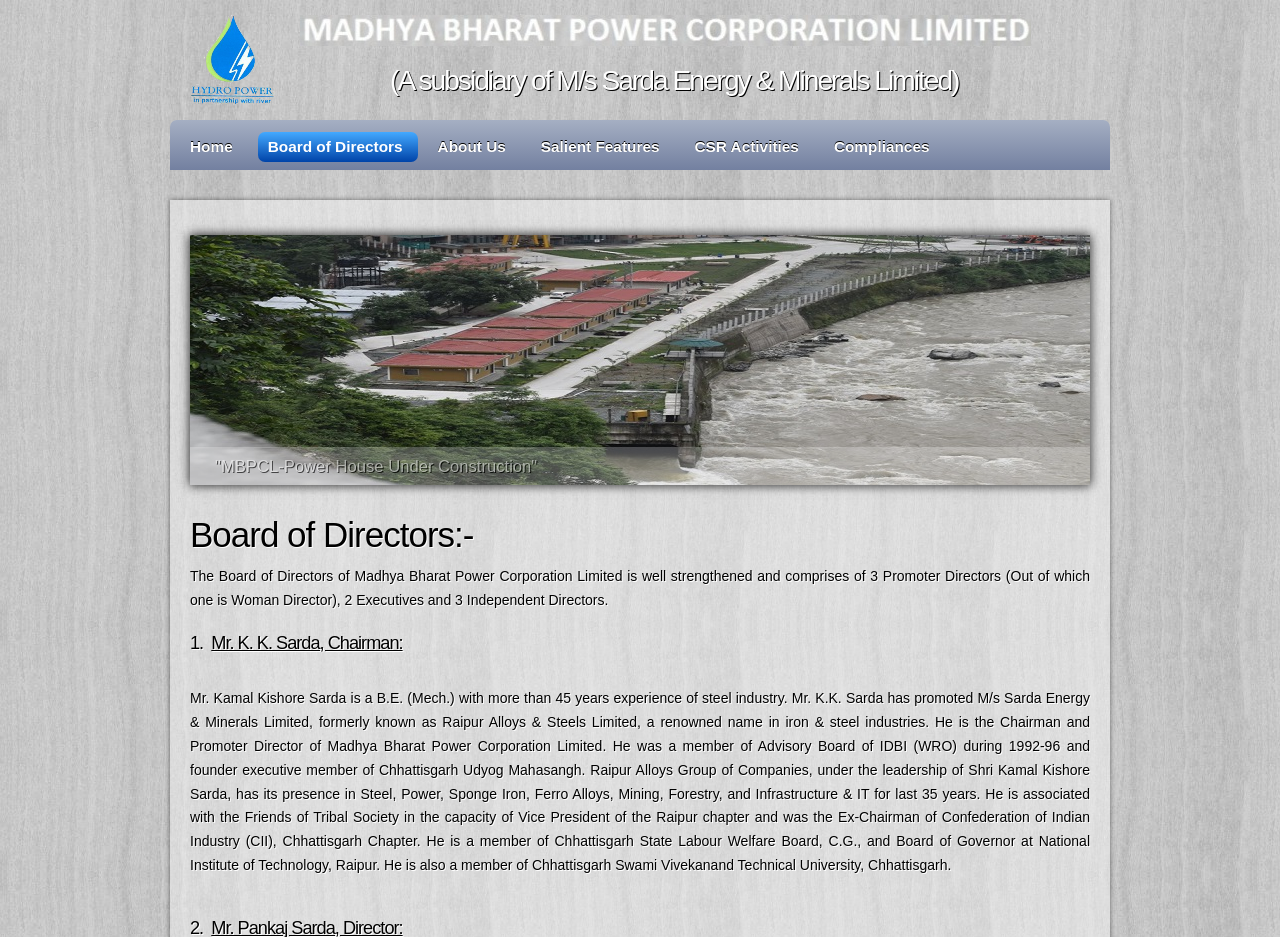Locate the bounding box coordinates of the UI element described by: "Home". Provide the coordinates as four float numbers between 0 and 1, formatted as [left, top, right, bottom].

[0.141, 0.141, 0.194, 0.173]